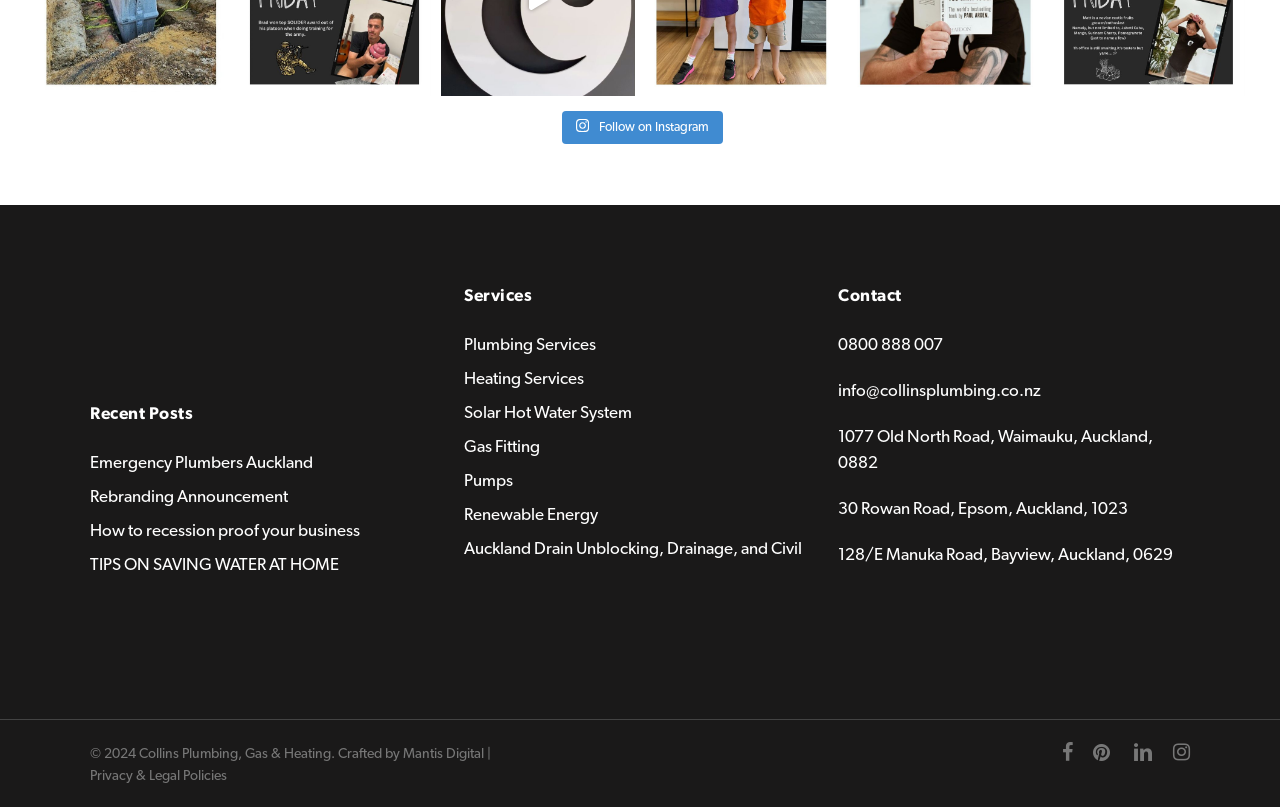Please identify the bounding box coordinates of the element's region that needs to be clicked to fulfill the following instruction: "Get emergency plumbing services in Auckland". The bounding box coordinates should consist of four float numbers between 0 and 1, i.e., [left, top, right, bottom].

[0.07, 0.558, 0.345, 0.59]